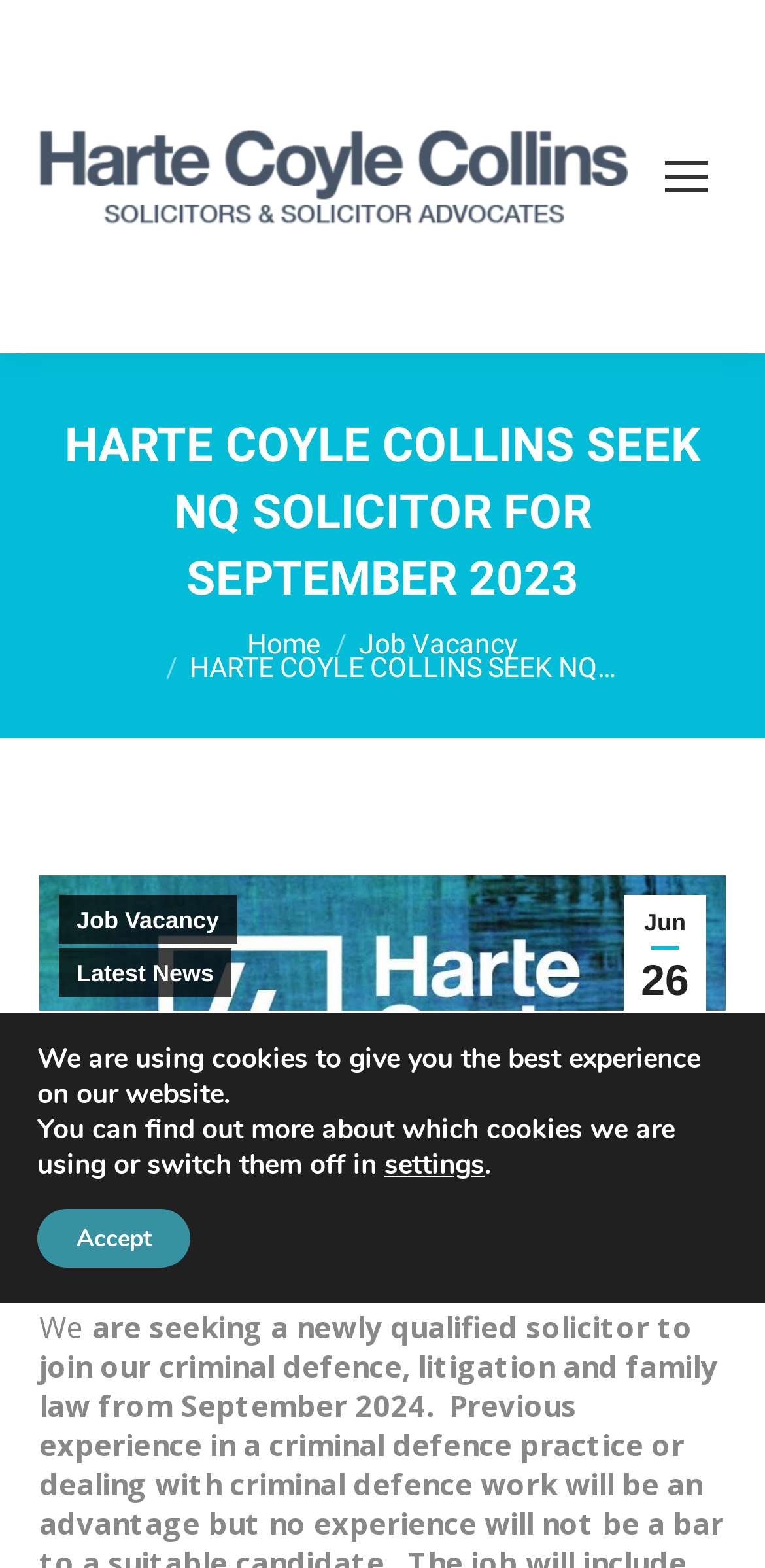Extract the bounding box coordinates of the UI element described: "Job Vacancy". Provide the coordinates in the format [left, top, right, bottom] with values ranging from 0 to 1.

[0.469, 0.401, 0.677, 0.421]